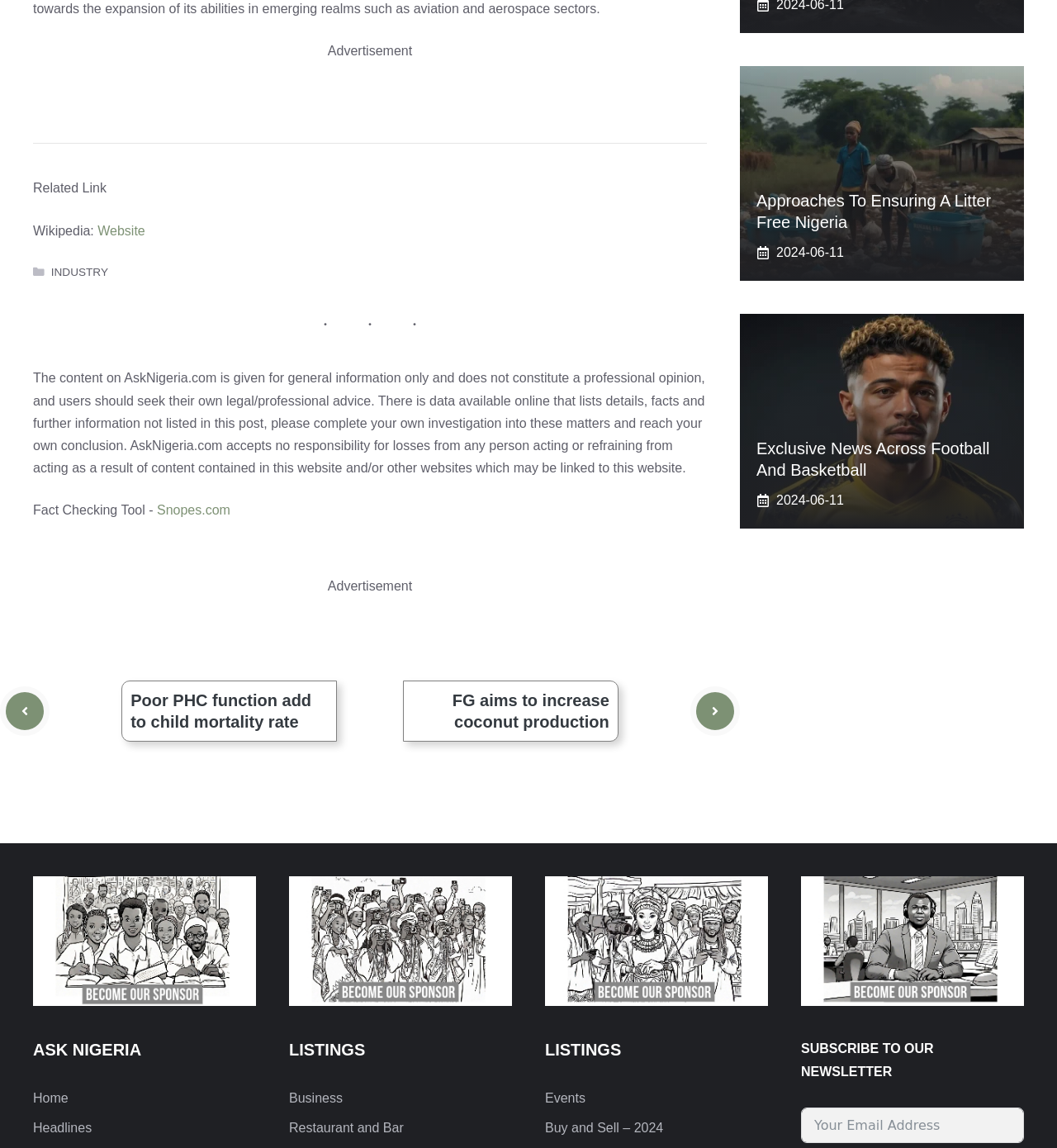Find the bounding box coordinates for the UI element whose description is: "aria-label="Youtube Channel" title="Youtube channel"". The coordinates should be four float numbers between 0 and 1, in the format [left, top, right, bottom].

[0.816, 0.734, 0.841, 0.758]